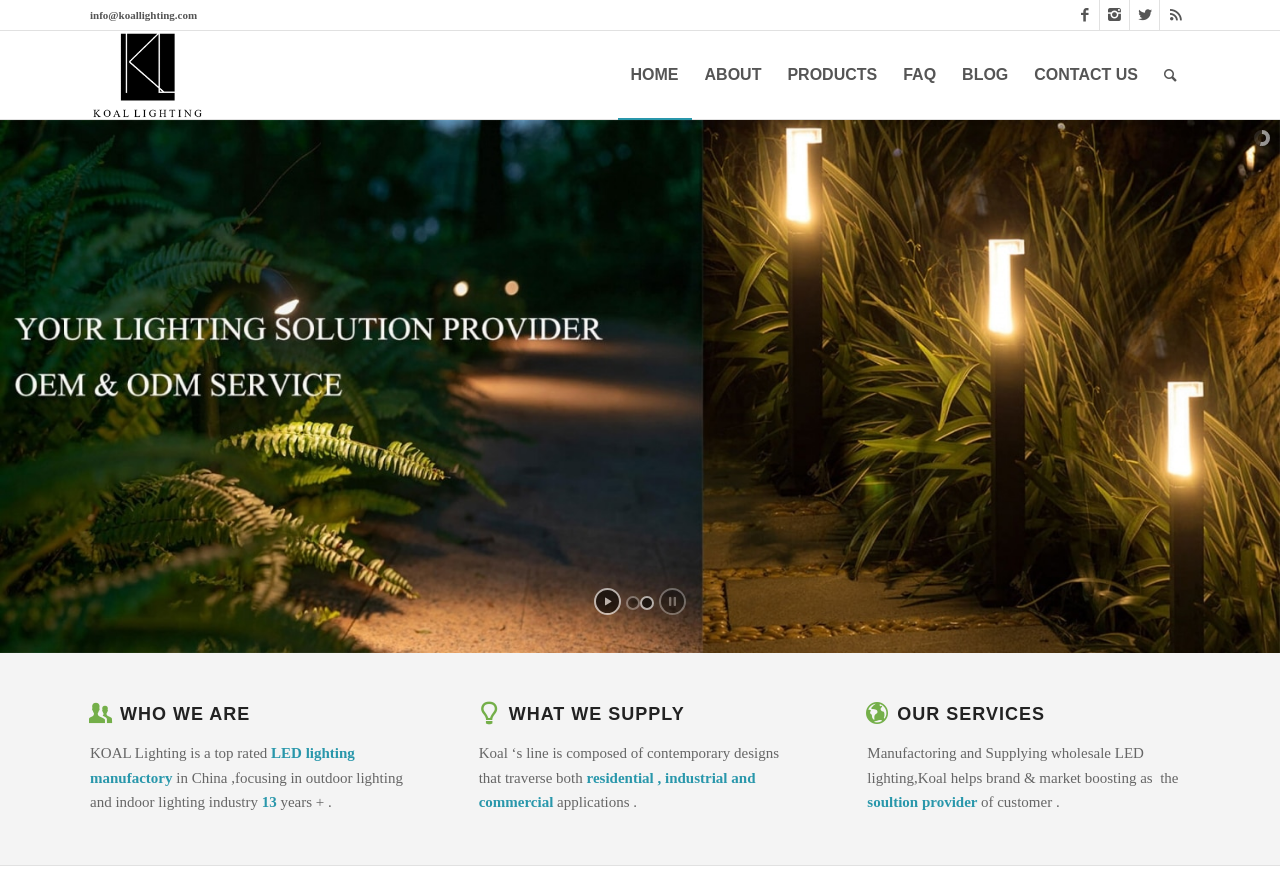Pinpoint the bounding box coordinates of the element you need to click to execute the following instruction: "go to the home page". The bounding box should be represented by four float numbers between 0 and 1, in the format [left, top, right, bottom].

[0.482, 0.035, 0.54, 0.135]